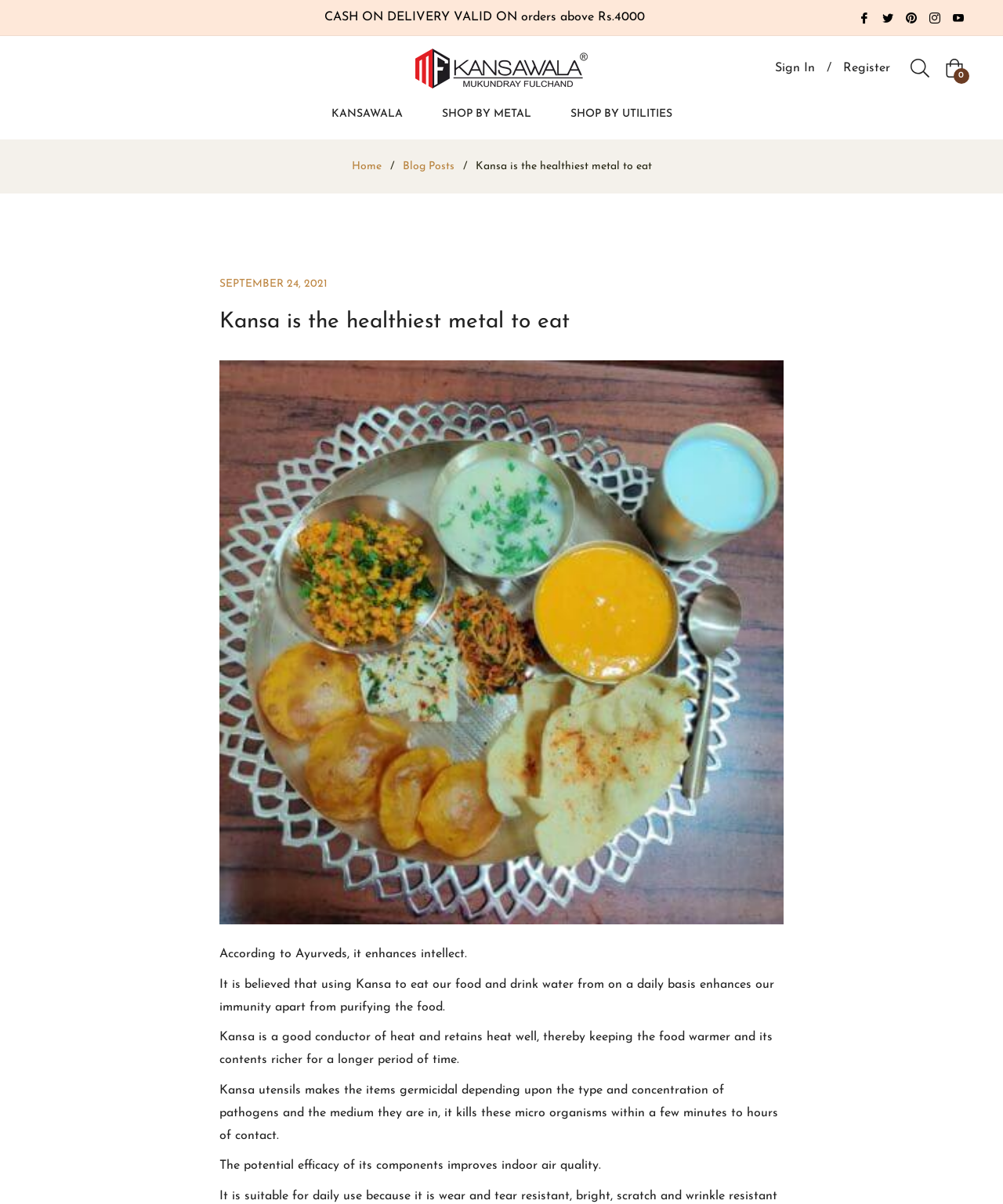Please identify the bounding box coordinates of the element on the webpage that should be clicked to follow this instruction: "View shopping cart". The bounding box coordinates should be given as four float numbers between 0 and 1, formatted as [left, top, right, bottom].

[0.942, 0.049, 0.961, 0.065]